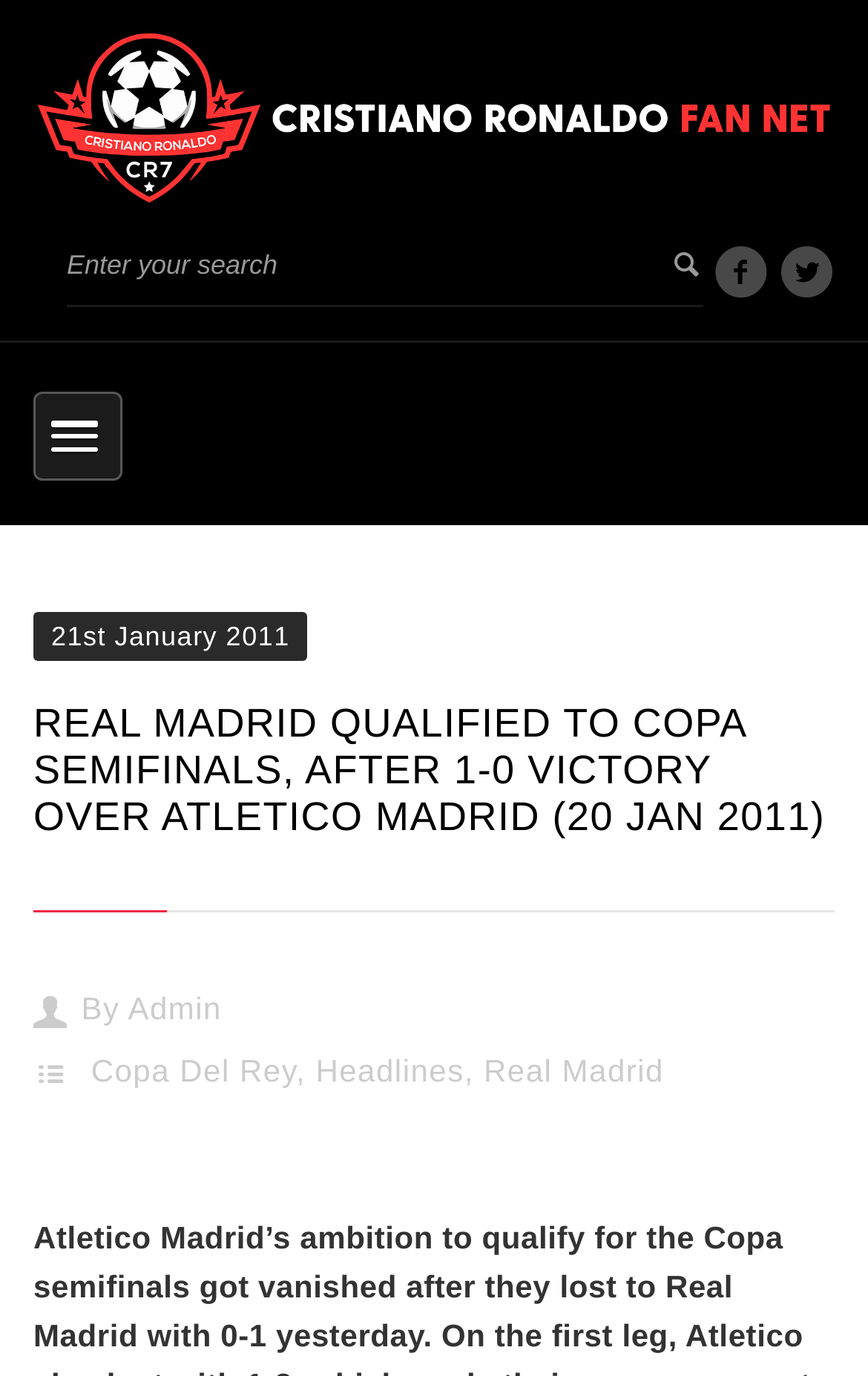Provide a one-word or short-phrase response to the question:
What competition did Real Madrid win?

Copa Del Rey